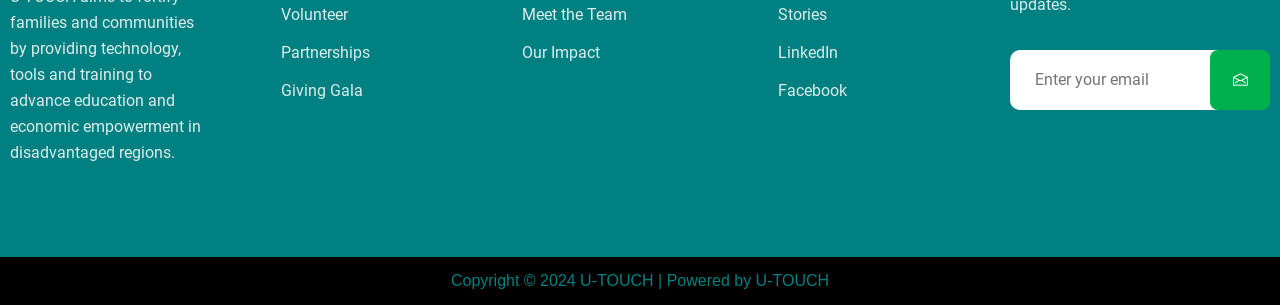Please answer the following question using a single word or phrase: What is the name of the organization?

U-TOUCH